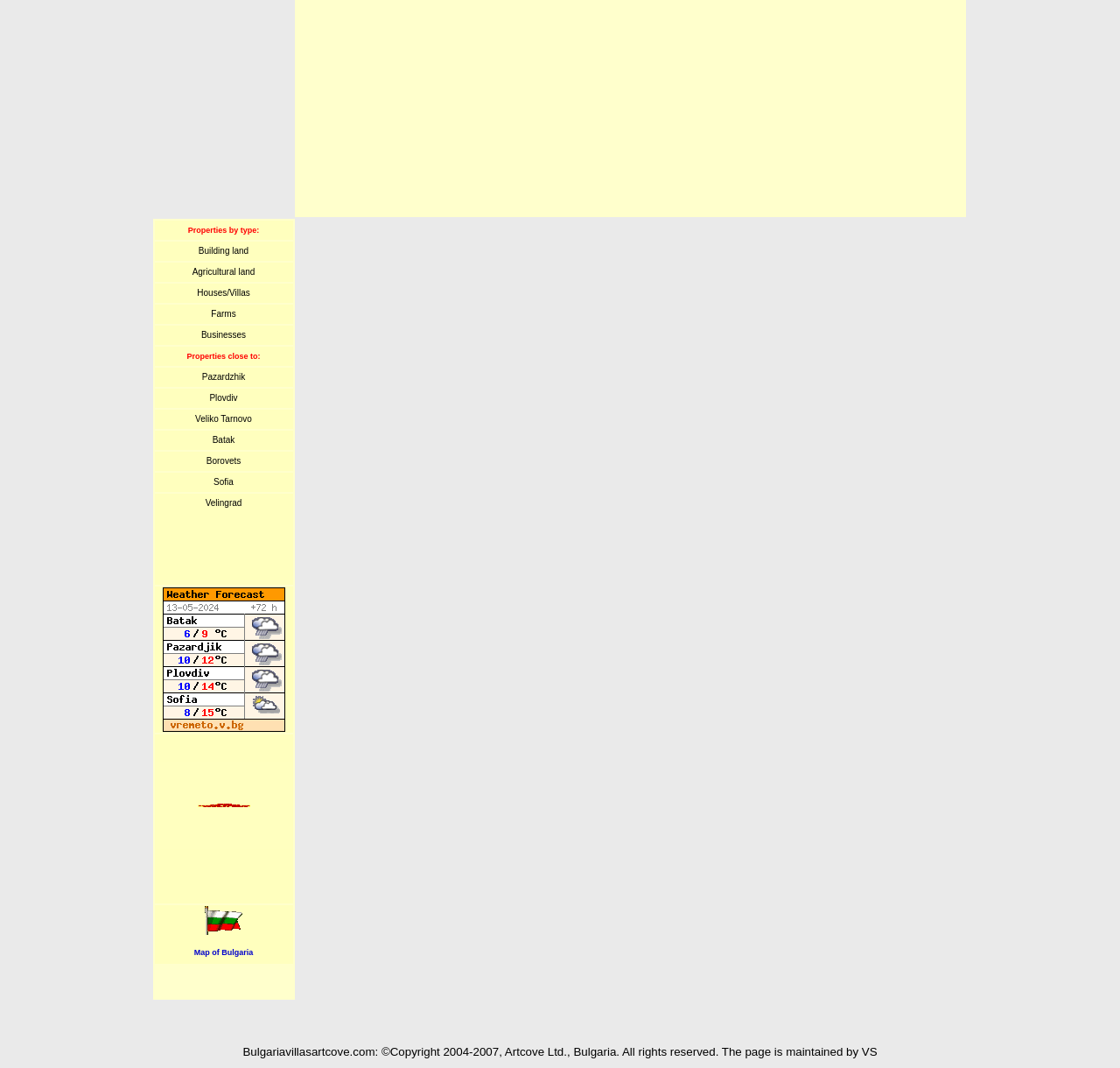Please mark the bounding box coordinates of the area that should be clicked to carry out the instruction: "Explore Velingrad".

[0.183, 0.467, 0.216, 0.476]